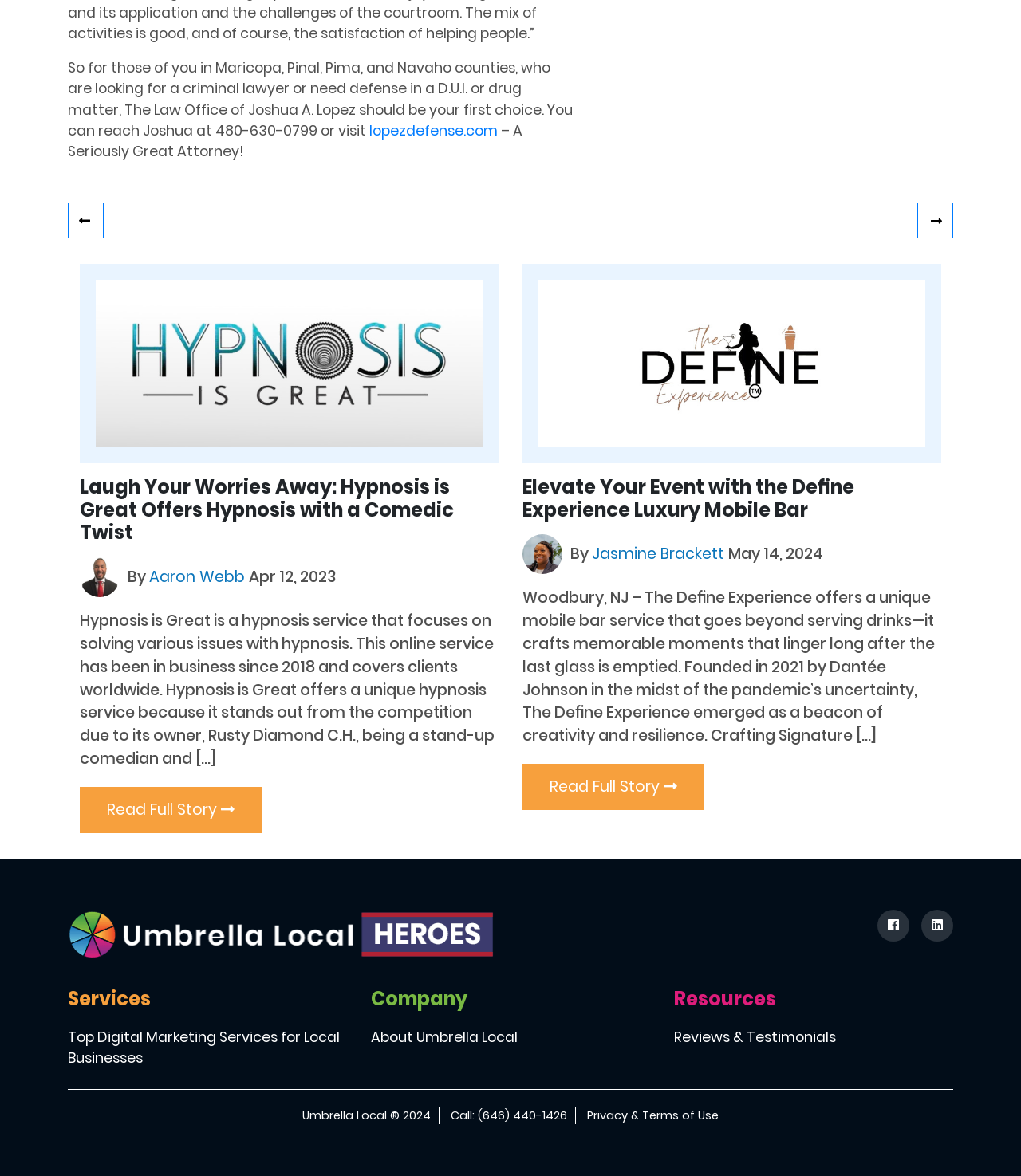What is the name of the hypnosis service?
Please provide a detailed answer to the question.

The heading element at the top of the webpage mentions 'Laugh Your Worries Away: Hypnosis is Great Offers Hypnosis with a Comedic Twist', indicating that the name of the hypnosis service is 'Hypnosis is Great'.